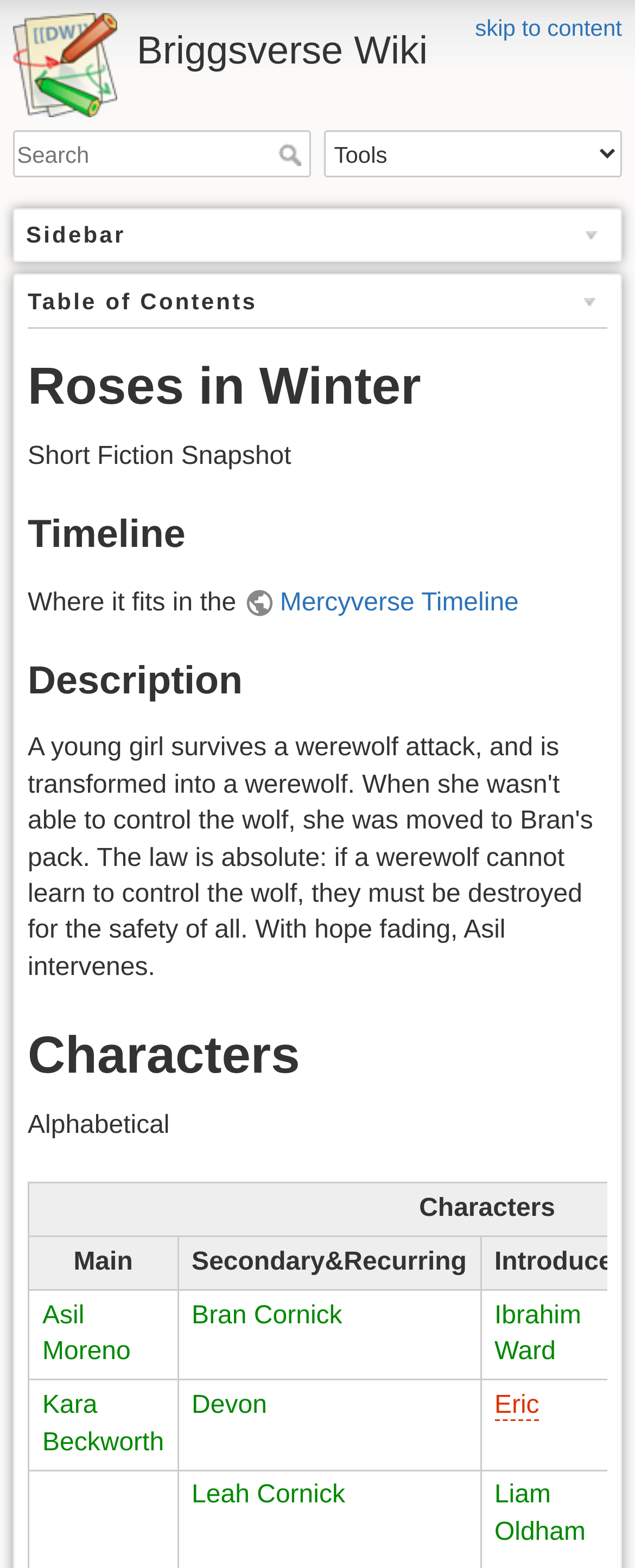Answer the following inquiry with a single word or phrase:
What is the name of the first character in the table?

Asil Moreno